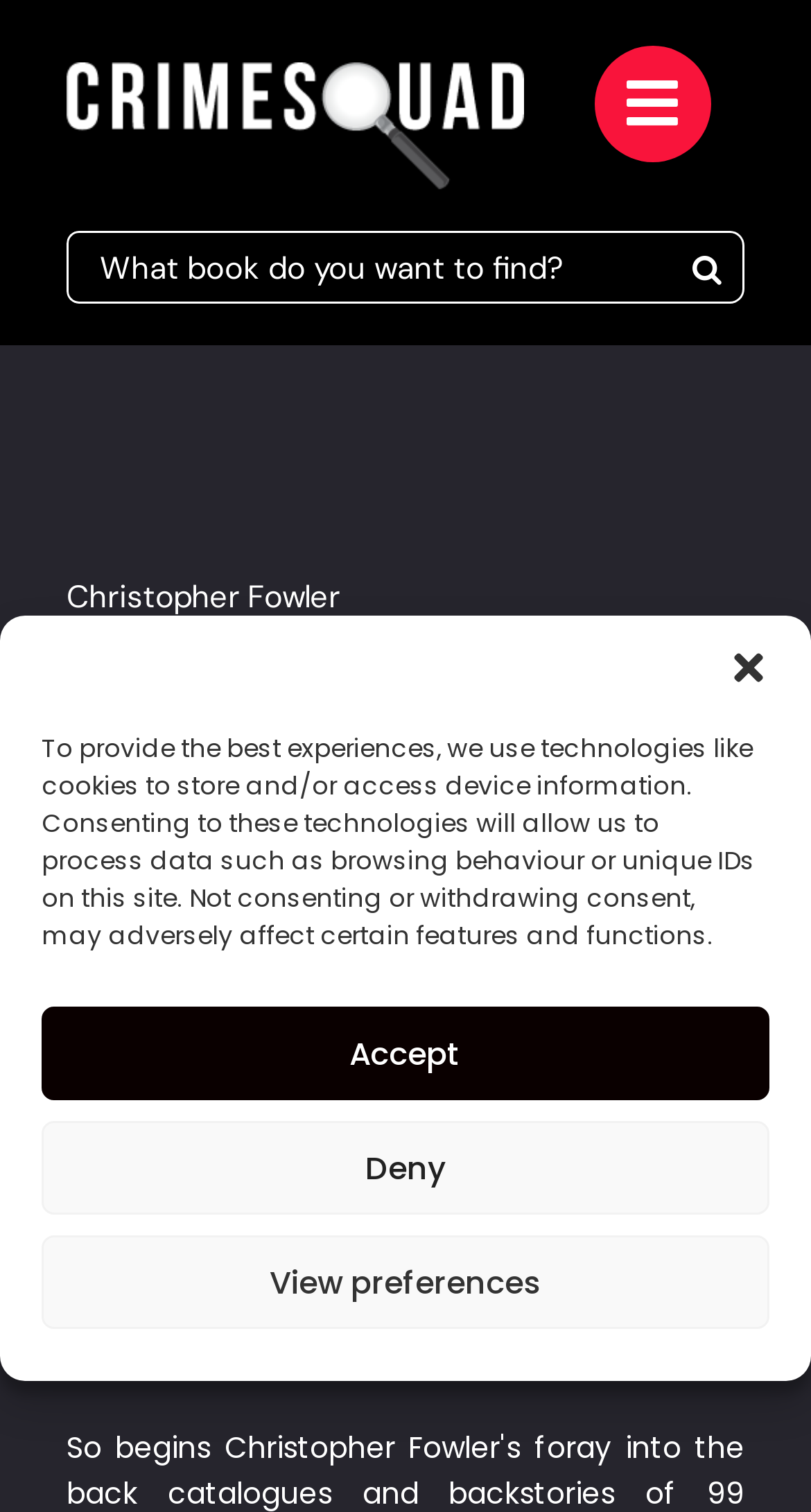Provide a thorough description of this webpage.

The webpage is about "The Book of Forgotten Authors" by Christopher Fowler, as indicated by the title and headings. At the top, there is a logo on the left side, and a search bar on the right side, where users can input what book they want to find. The search bar has a search button with a magnifying glass icon.

Below the search bar, there is a quote from the book, describing the author's intention to introduce readers to great writers who have fallen out of fashion. 

On the top-right corner, there is a link to open a menu. 

A dialog box for managing cookie consent is displayed prominently, with a close button at the top-right corner. The dialog box explains the use of technologies like cookies to store and access device information, and provides options to accept, deny, or view preferences.

There are no other images on the page besides the logo. The overall content is focused on providing information about the book, with a brief synopsis and a quote.